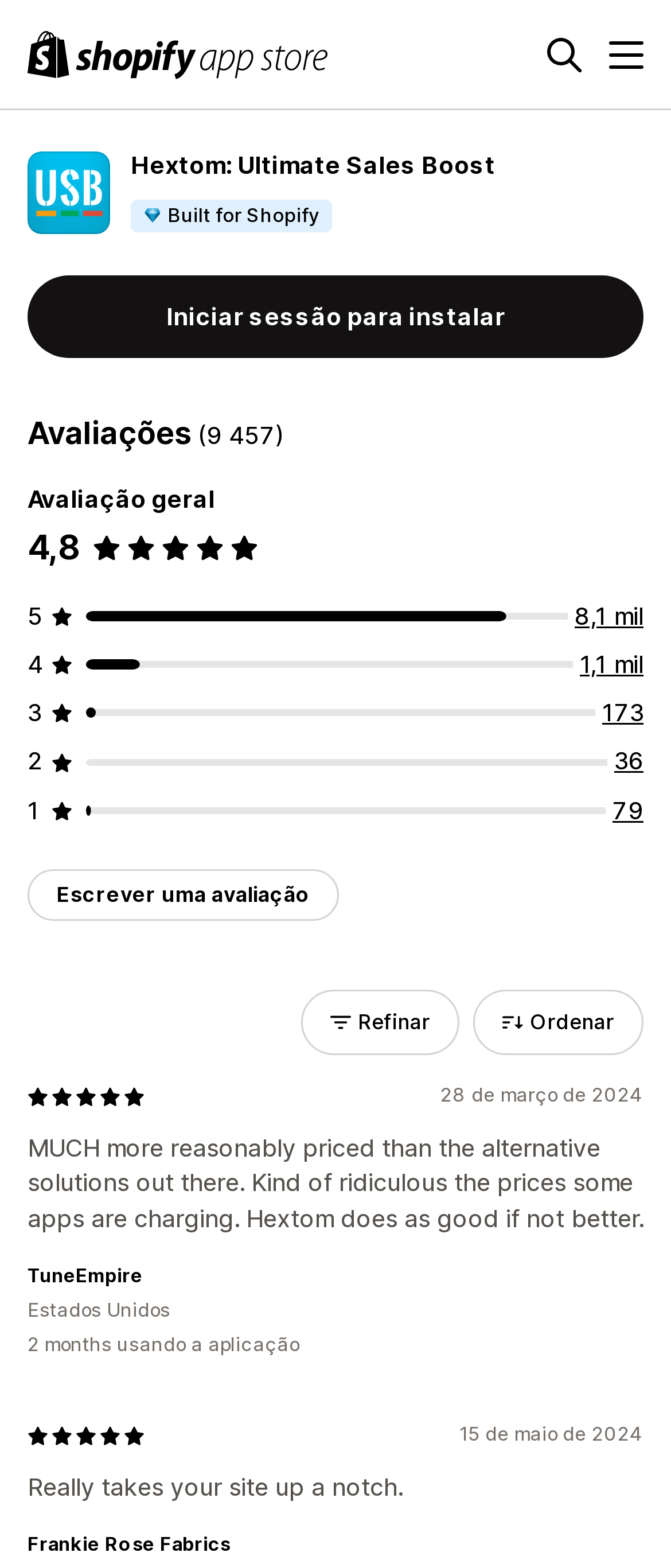Can you show the bounding box coordinates of the region to click on to complete the task described in the instruction: "Sort the reviews"?

[0.705, 0.631, 0.959, 0.673]